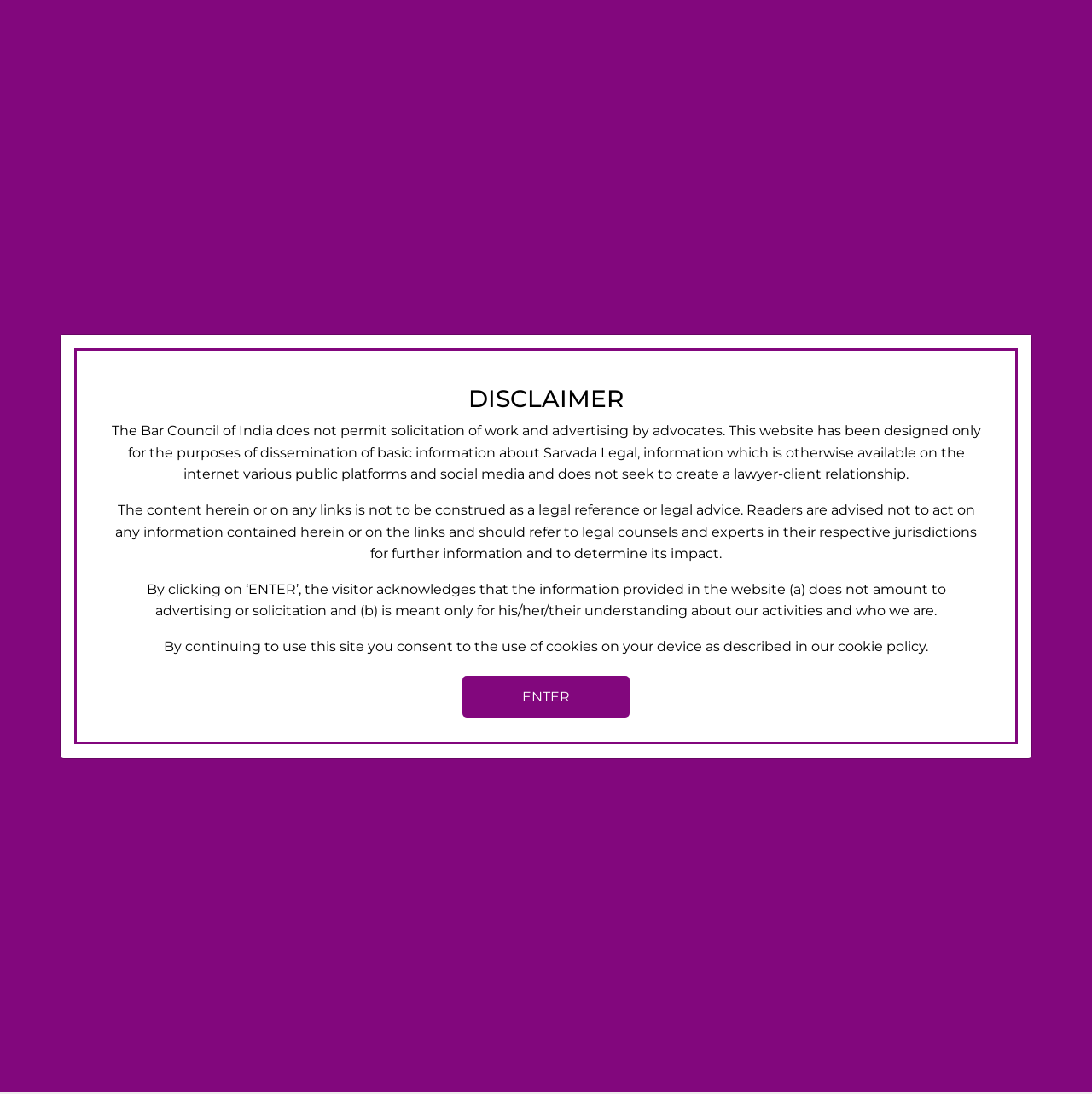Deliver a detailed narrative of the webpage's visual and textual elements.

This webpage is about Siddhant Garg, a Chartered Accountant and lawyer at Sarvada Legal. At the top left, there is a logo image and a link to the homepage. On the top right, there are three links: an empty link, a link to open the menu, and another empty link.

Below the top section, there is a main content area that takes up most of the page. It starts with a heading that displays Siddhant Garg's name, followed by a subheading that describes him as a Chartered Accountant. There are two social media links, one for LinkedIn and one for Email, each with an accompanying image.

The main content area continues with a brief description of Siddhant Garg's background and expertise in indirect taxation. This is followed by three paragraphs that provide more details about his experience and skills. Below these paragraphs, there is a heading that says "RELATED PRACTICE AREAS" with two links underneath: "International Trade" and "Tax".

To the right of the main content area, there is a large image of Siddhant Garg. Below the image, there are three sections: "Credentials", "Education", and "Languages". The "Credentials" section has a heading and two lines of text that describe Siddhant Garg's qualifications. The "Education" section has a heading and two lines of text that describe his educational background. The "Languages" section has a heading and one line of text that lists the languages he speaks.

At the bottom of the page, there is a footer section that contains a copyright notice, links to the Privacy Statement and Cookie Policy, and an empty link.

When the page is first loaded, a disclaimer dialog box appears, which contains a heading and three paragraphs of text that describe the terms of use for the website. The dialog box also has an "ENTER" button that the user must click to acknowledge the terms and continue using the website.